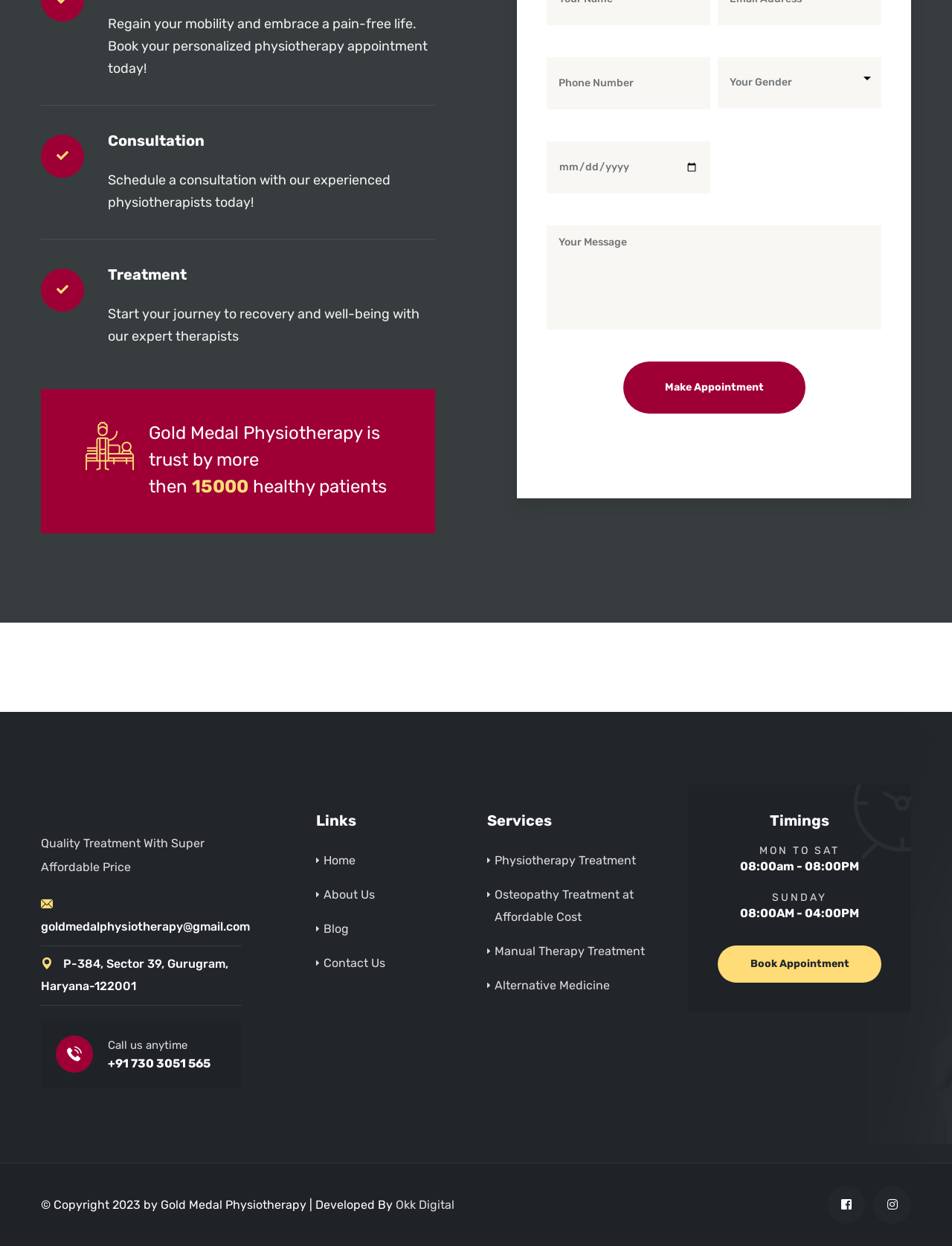Identify and provide the bounding box for the element described by: "+91 730 3051 565".

[0.113, 0.845, 0.221, 0.862]